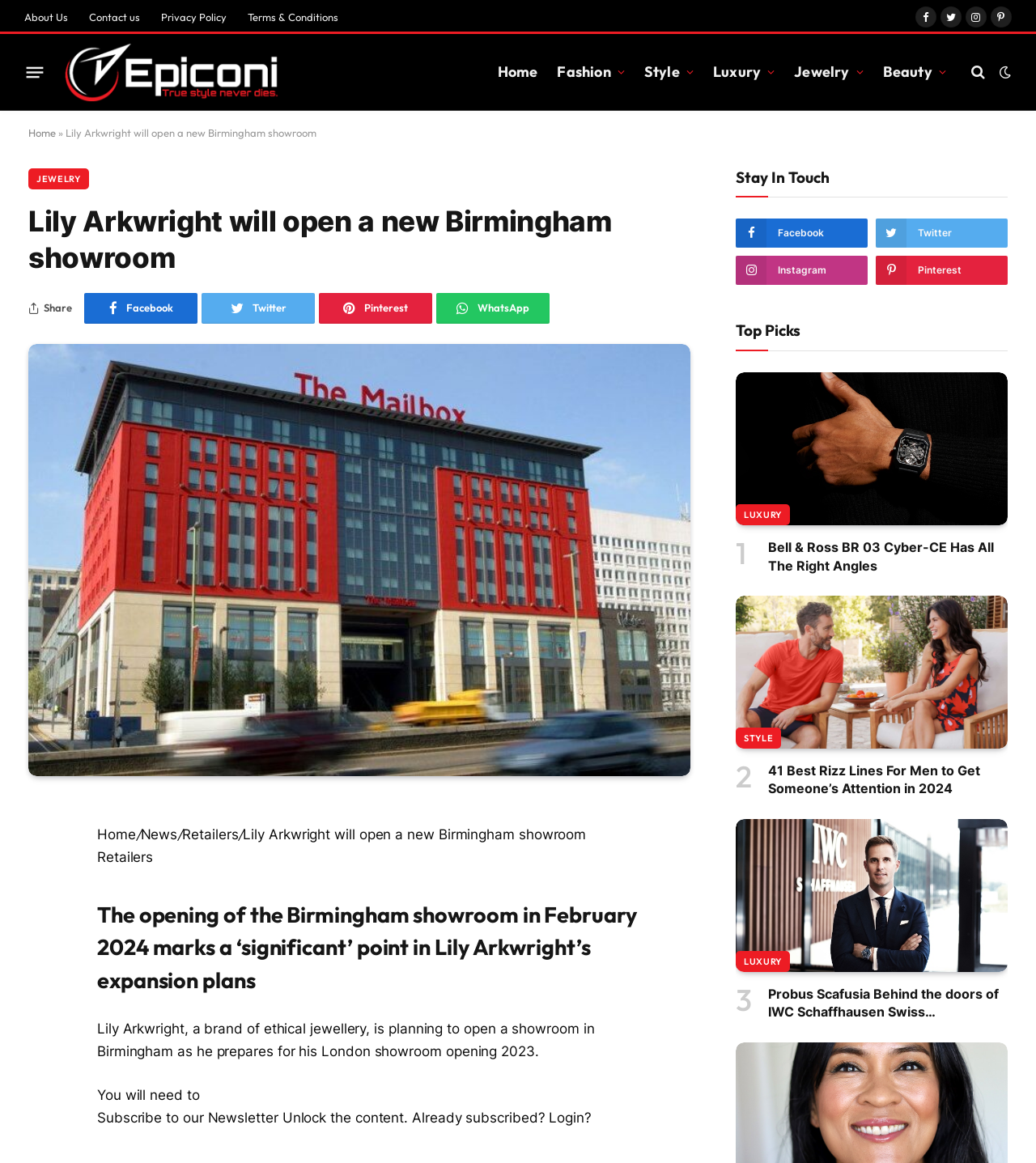Pinpoint the bounding box coordinates of the element that must be clicked to accomplish the following instruction: "Read the article about Lily Arkwright". The coordinates should be in the format of four float numbers between 0 and 1, i.e., [left, top, right, bottom].

[0.027, 0.69, 0.666, 0.989]